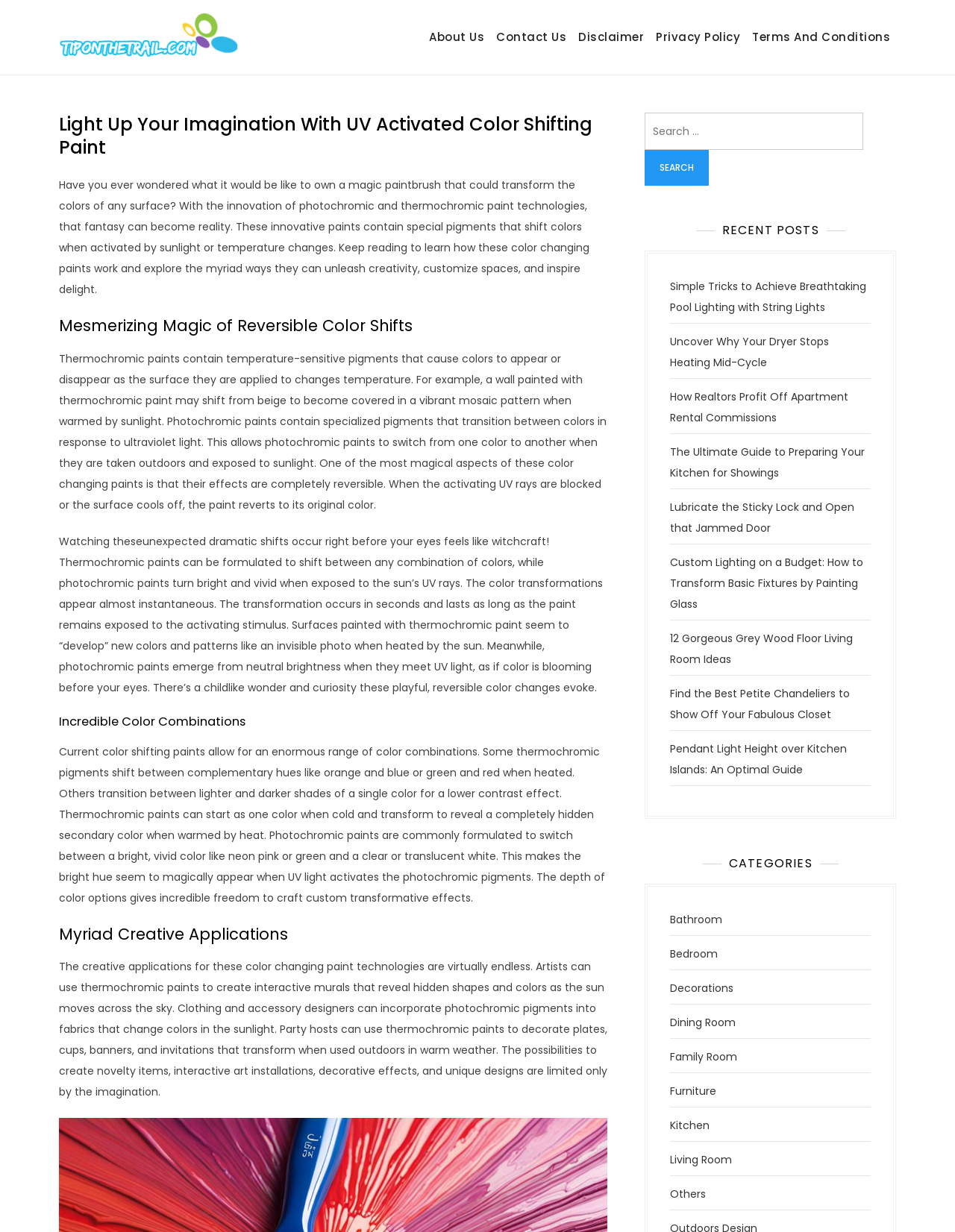Bounding box coordinates are specified in the format (top-left x, top-left y, bottom-right x, bottom-right y). All values are floating point numbers bounded between 0 and 1. Please provide the bounding box coordinate of the region this sentence describes: Terms and Conditions

[0.781, 0.009, 0.938, 0.051]